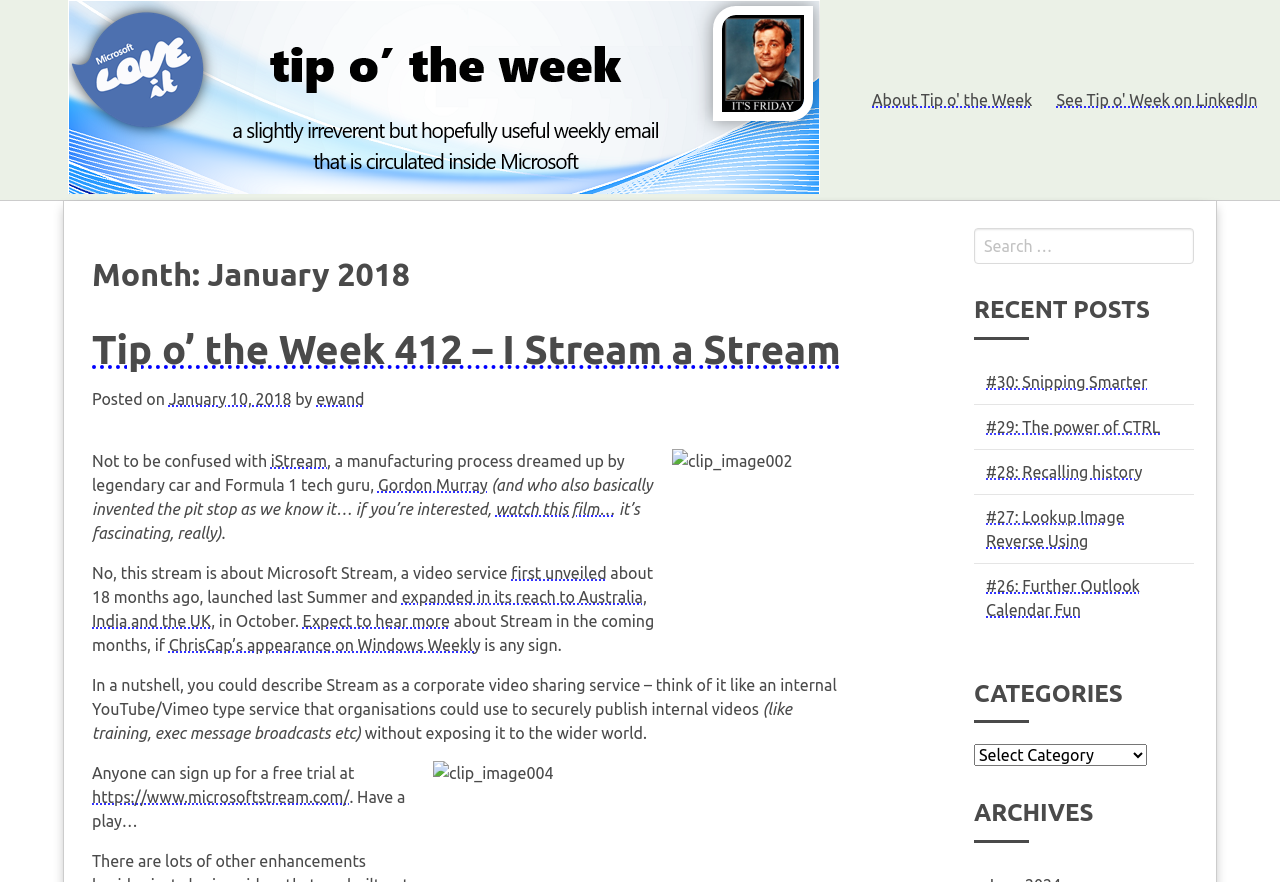Give a one-word or short phrase answer to the question: 
What is the date of the blog post?

January 10, 2018